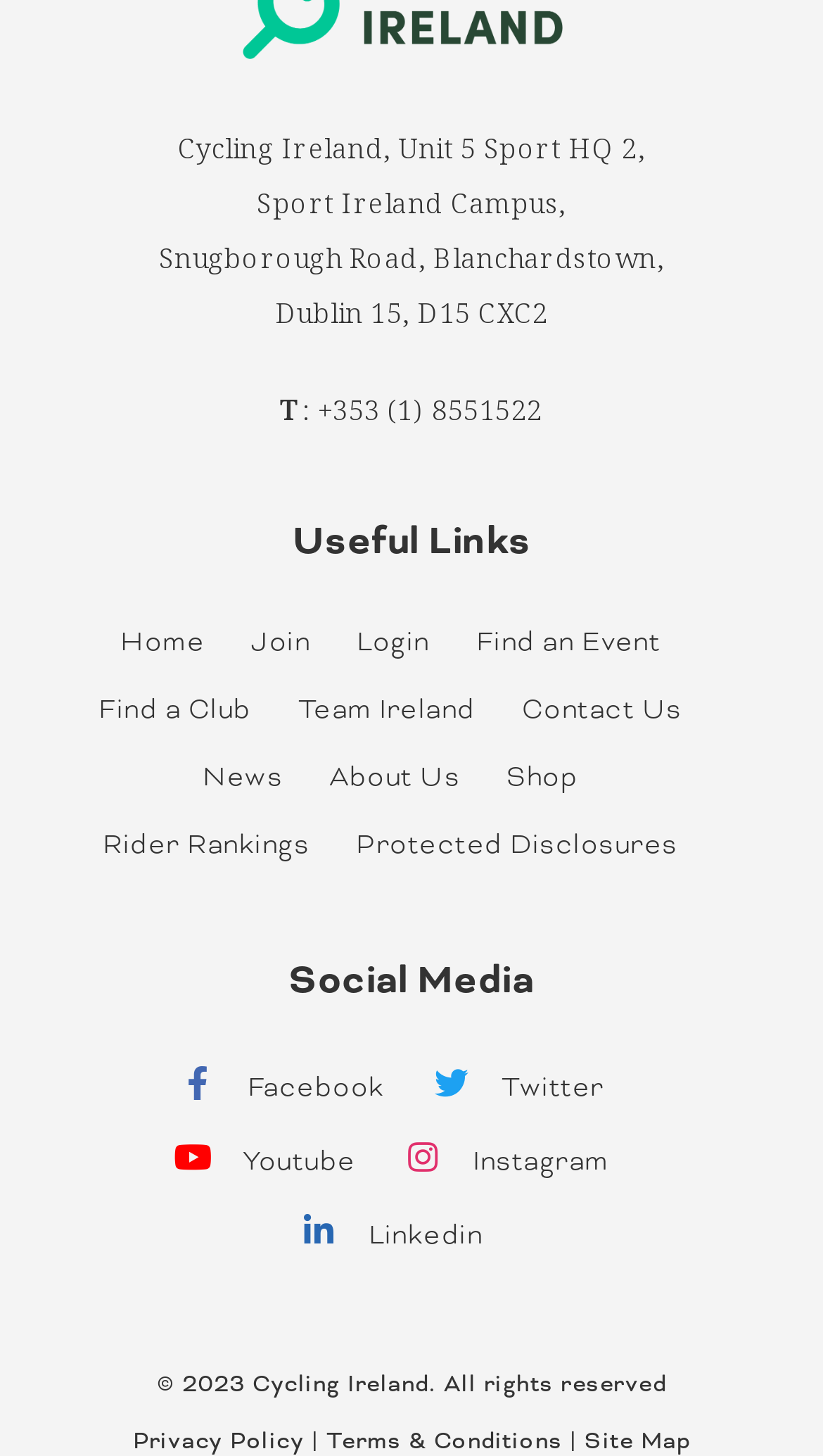Provide the bounding box coordinates for the specified HTML element described in this description: "Menu". The coordinates should be four float numbers ranging from 0 to 1, in the format [left, top, right, bottom].

None